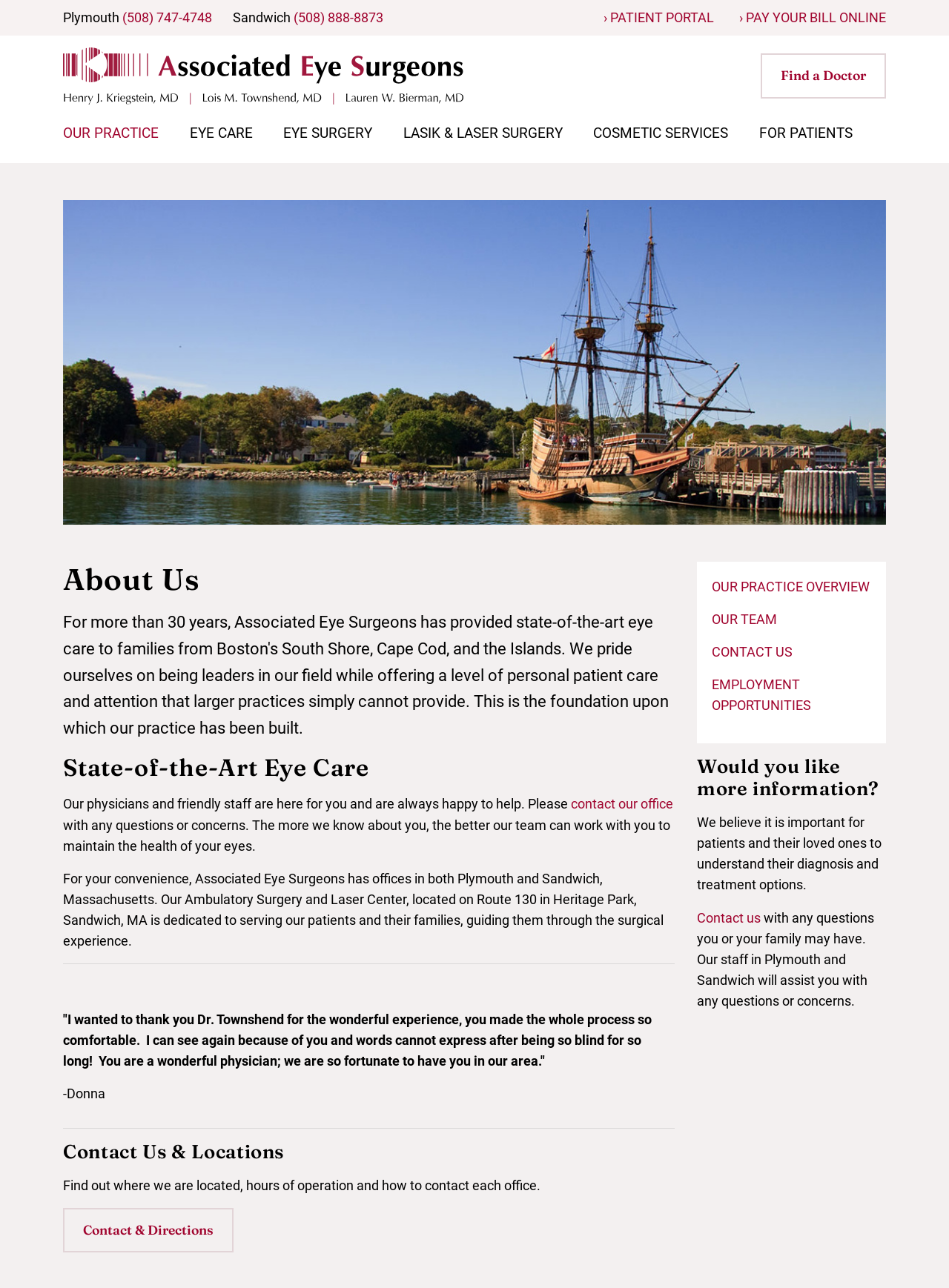Summarize the webpage comprehensively, mentioning all visible components.

The webpage is about Associated Eye Surgeons, a medical practice with offices in Plymouth and Sandwich, Massachusetts. At the top of the page, there are two lines of text displaying the practice's locations and phone numbers. Below this, there are two links to the patient portal and online bill payment.

The practice's logo is situated on the left side of the page, accompanied by a link to the practice's homepage. To the right of the logo, there are several links to different sections of the website, including "Find a Doctor", "Our Practice", "Eye Care", "Eye Surgery", "LASIK & LASER SURGERY", "Cosmetic Services", and "For Patients".

Below these links, there is a large image that spans the width of the page, with a heading "About Us" above it. The image is followed by a section of text that describes the practice's philosophy and approach to patient care.

The next section is headed "State-of-the-Art Eye Care" and contains a paragraph of text that discusses the practice's commitment to providing high-quality care. This is followed by a section with a testimonial from a patient, accompanied by a separator line.

Below the separator line, there is a heading "Contact Us & Locations" with a paragraph of text that invites visitors to find out more about the practice's locations and contact information. There is a link to "Contact & Directions" and several other links to related pages, including "Our Practice Overview", "Our Team", "Contact Us", and "Employment Opportunities".

Finally, there is a section headed "Would you like more information?" with a paragraph of text that encourages visitors to contact the practice with any questions they may have. There is a link to "Contact us" and a final paragraph of text that reiterates the practice's commitment to helping patients and their families.